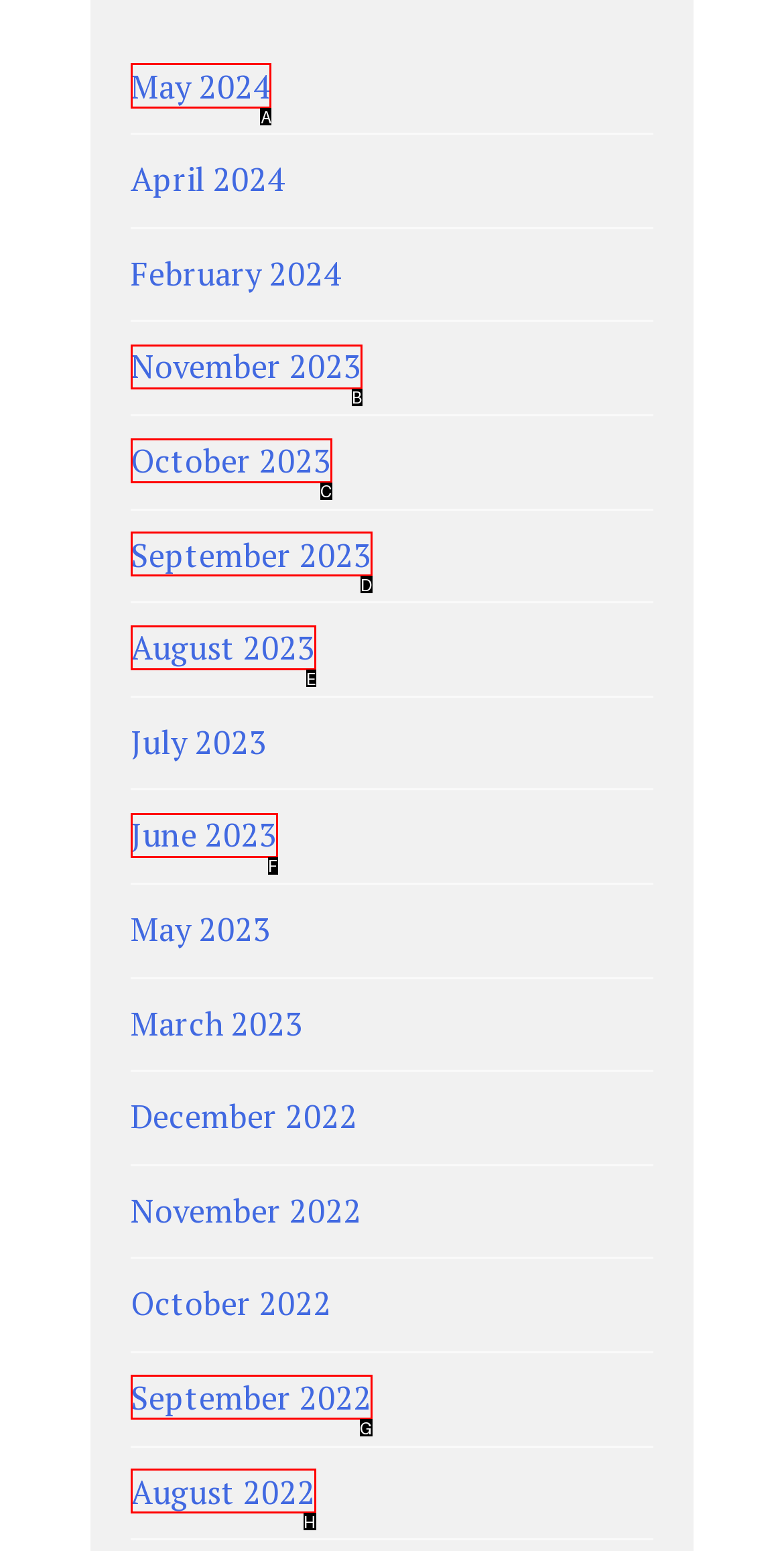Choose the letter of the option you need to click to view May 2024. Answer with the letter only.

A